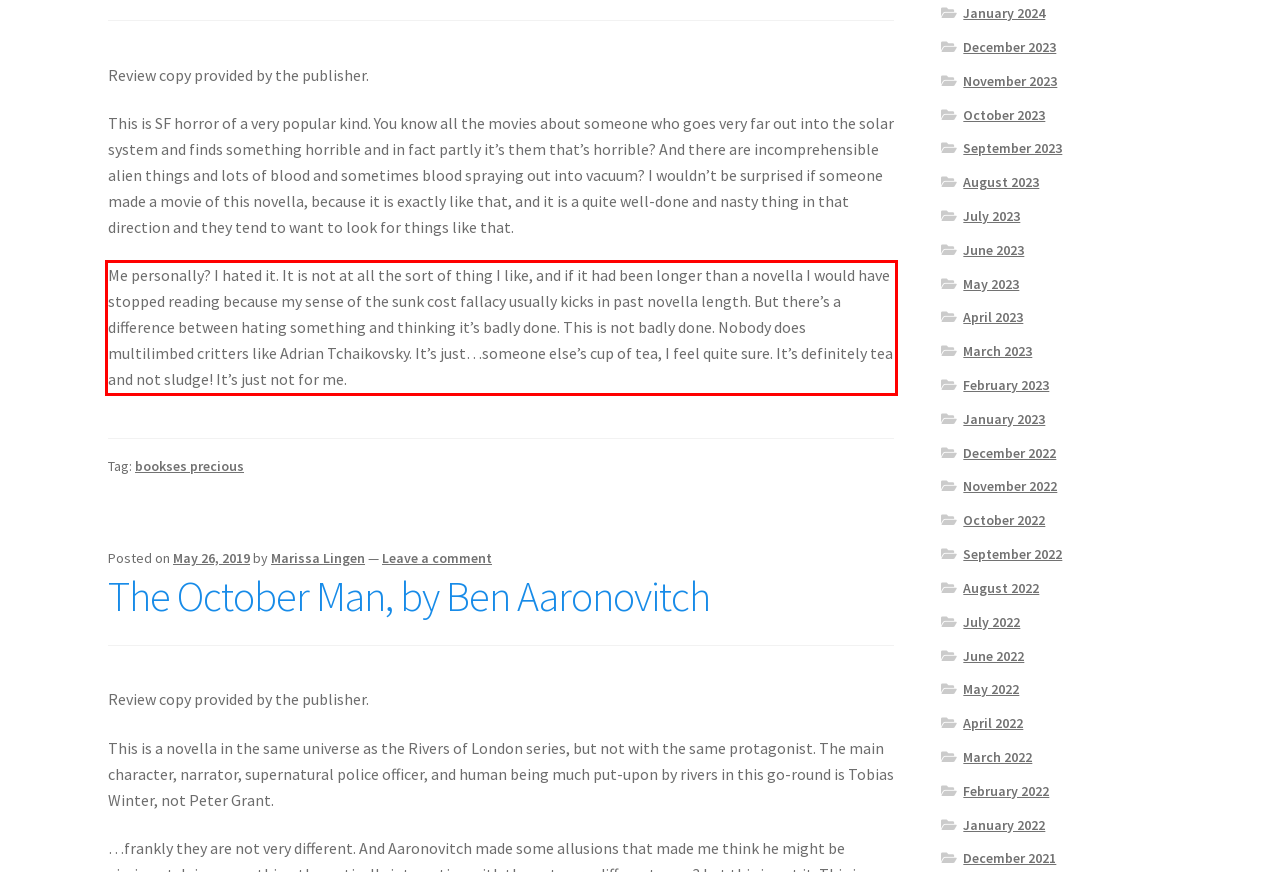You have a screenshot of a webpage with a red bounding box. Identify and extract the text content located inside the red bounding box.

Me personally? I hated it. It is not at all the sort of thing I like, and if it had been longer than a novella I would have stopped reading because my sense of the sunk cost fallacy usually kicks in past novella length. But there’s a difference between hating something and thinking it’s badly done. This is not badly done. Nobody does multilimbed critters like Adrian Tchaikovsky. It’s just…someone else’s cup of tea, I feel quite sure. It’s definitely tea and not sludge! It’s just not for me.